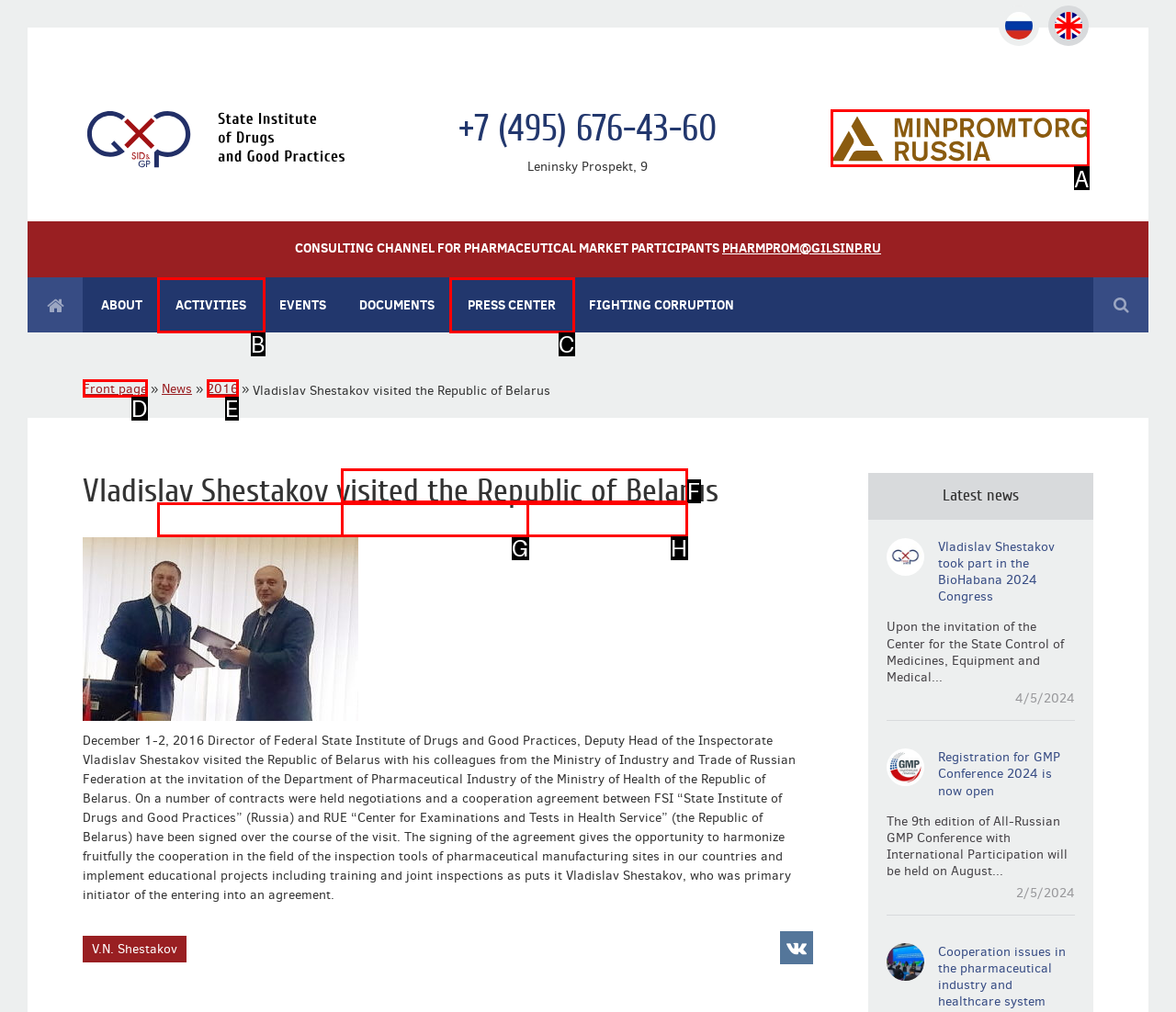Select the appropriate HTML element that needs to be clicked to execute the following task: Visit the Ministry of industry and trade of the Russian Federation website. Respond with the letter of the option.

A